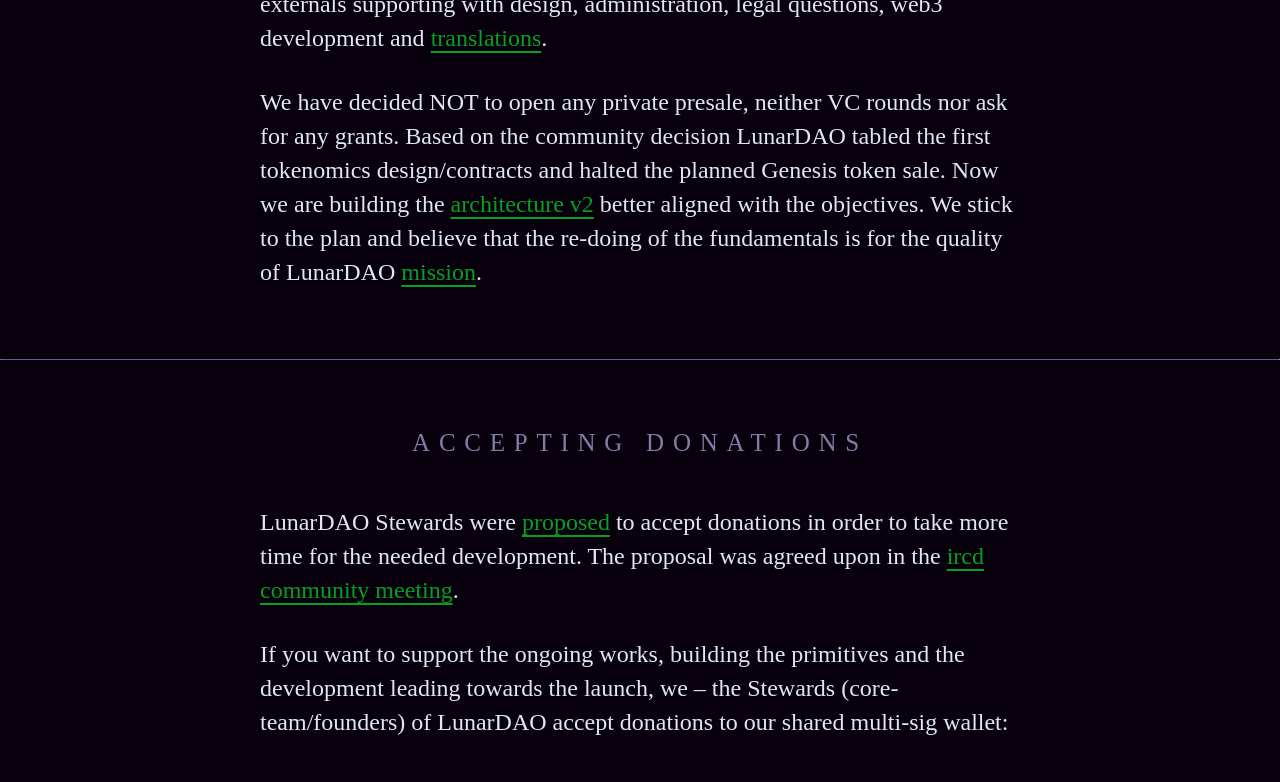What is the topic of the text above the separator?
By examining the image, provide a one-word or phrase answer.

LunarDAO tokenomics